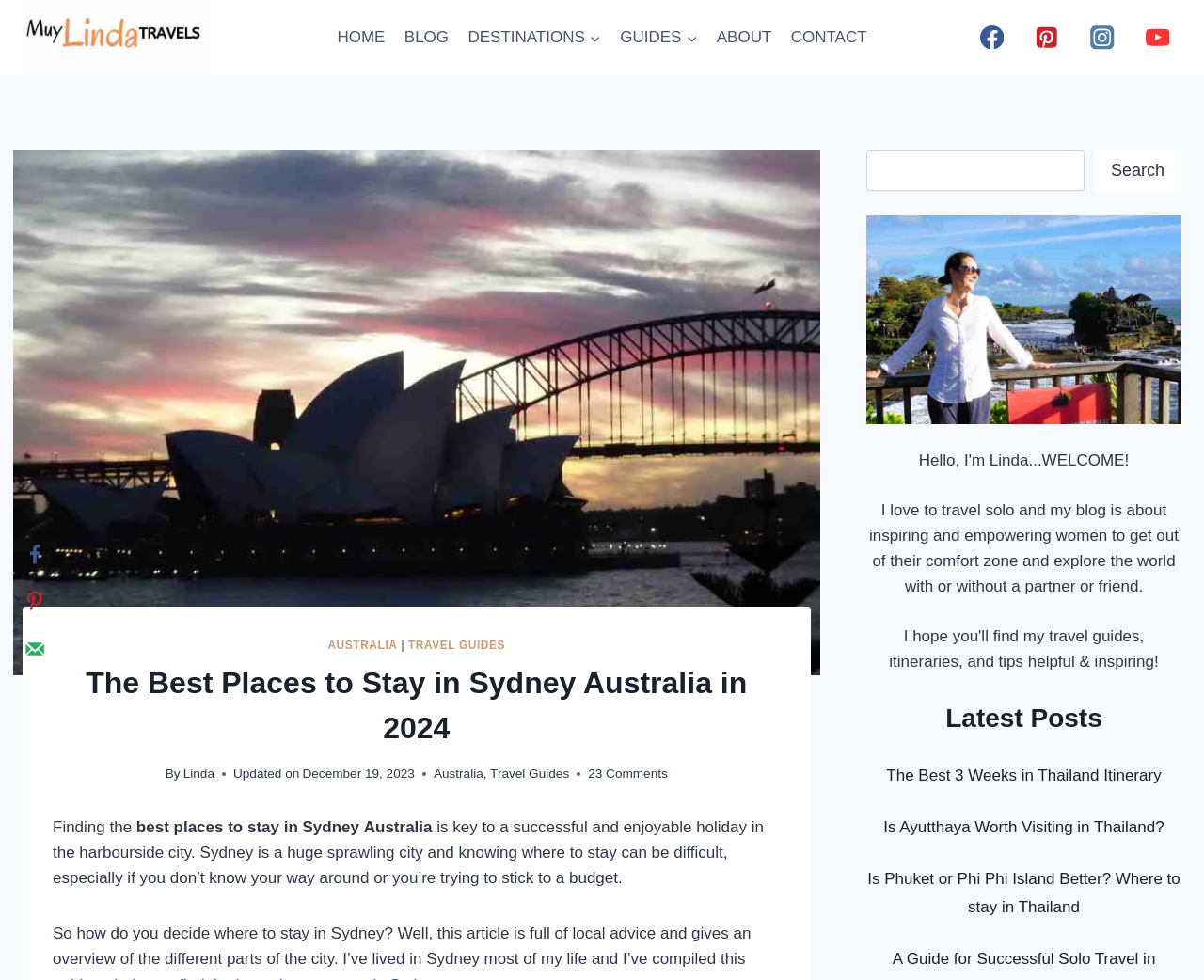Predict the bounding box of the UI element based on the description: "DESTINATIONSExpand". The coordinates should be four float numbers between 0 and 1, formatted as [left, top, right, bottom].

[0.381, 0.016, 0.507, 0.061]